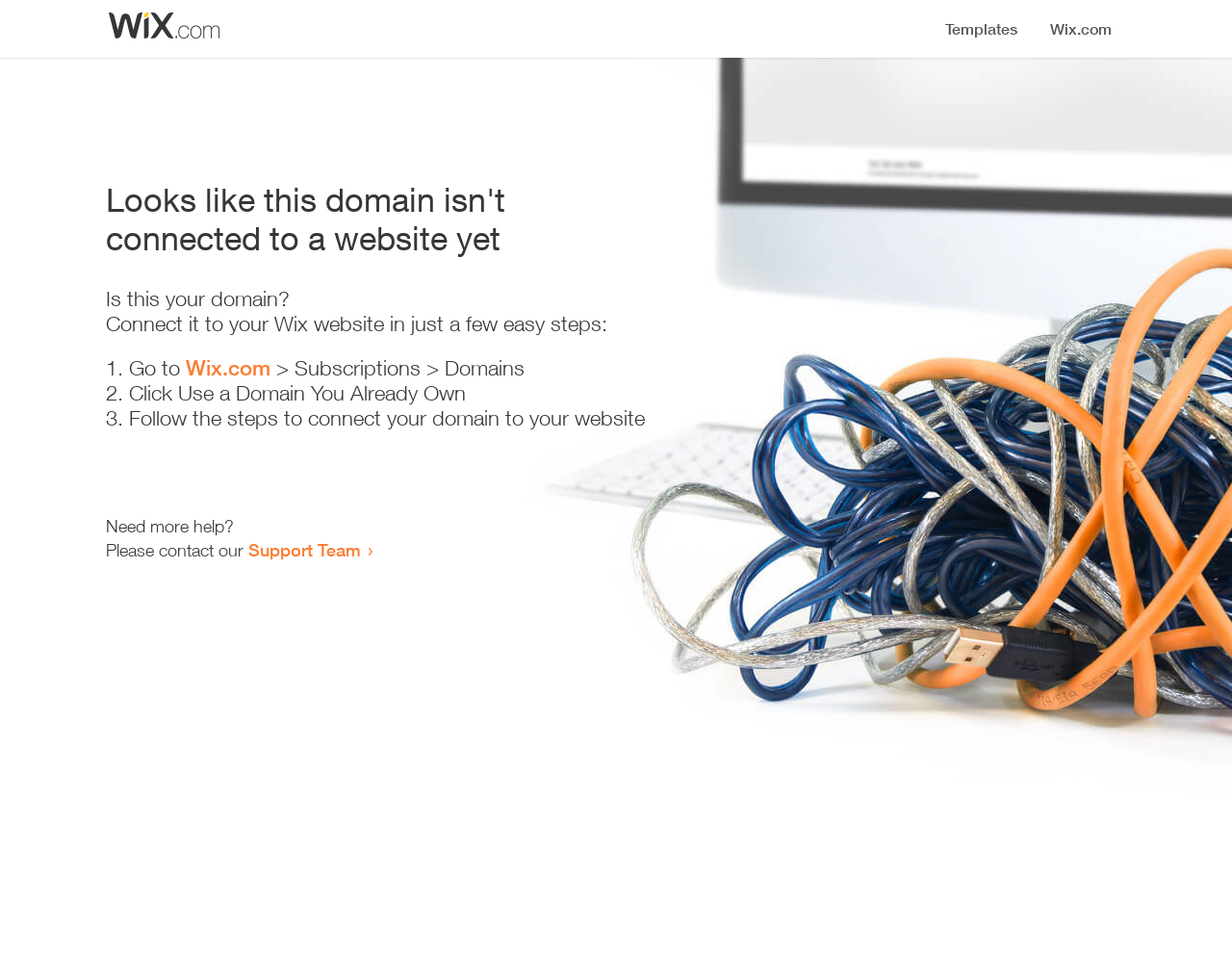What is the first step to connect the domain? Analyze the screenshot and reply with just one word or a short phrase.

Go to Wix.com